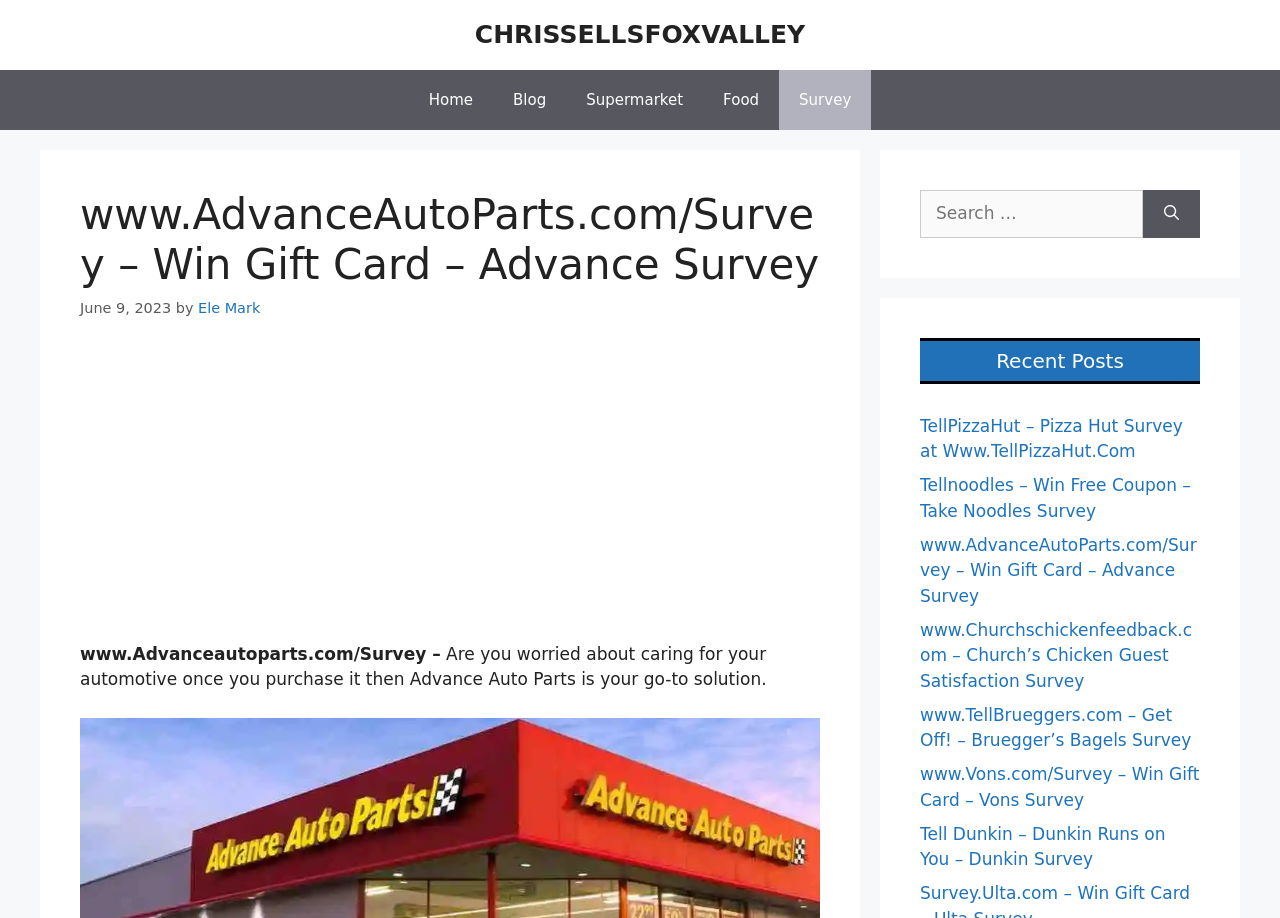Please locate the bounding box coordinates of the region I need to click to follow this instruction: "Go back to top".

None